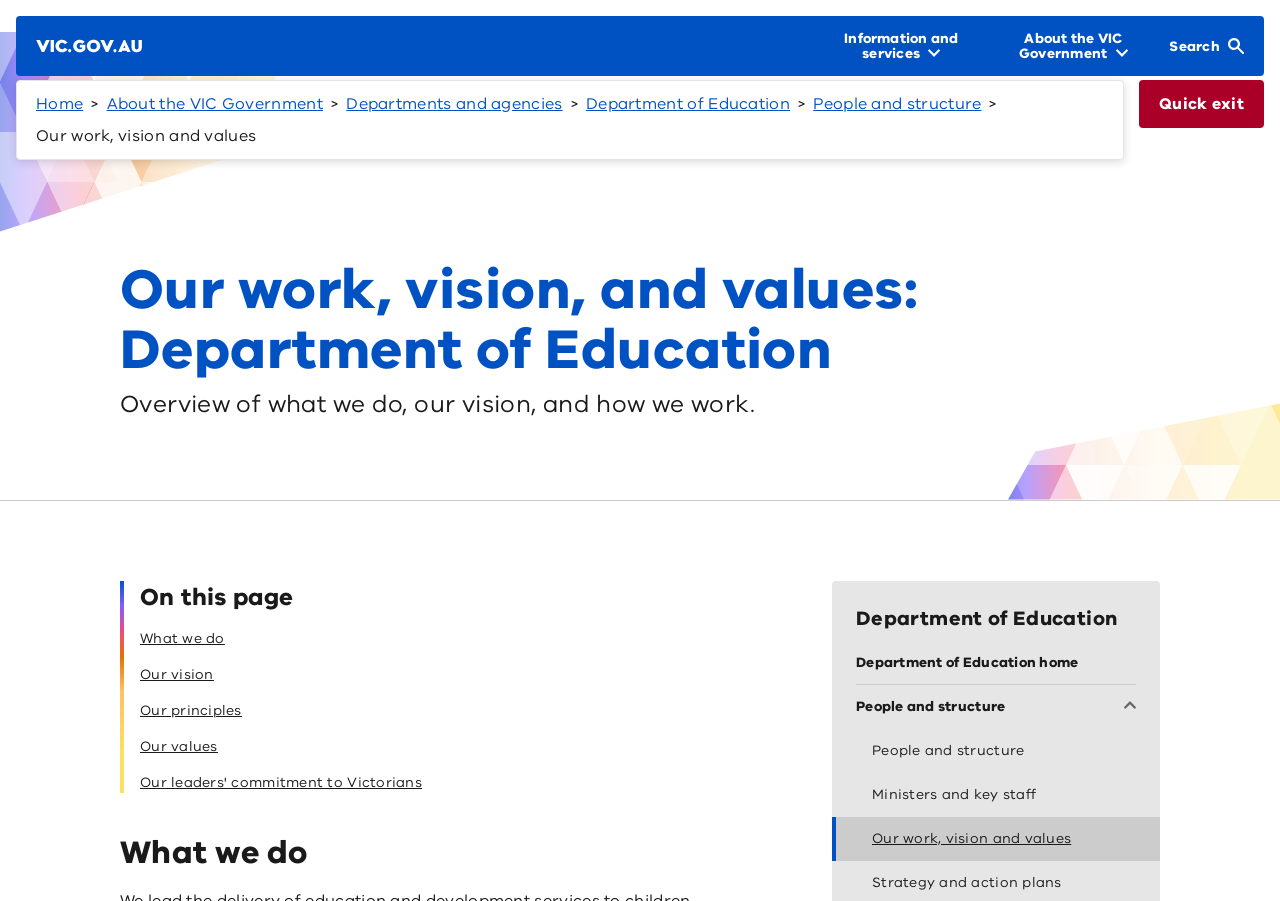Generate a thorough caption that explains the contents of the webpage.

The webpage is about the Department of Education in Victoria, Australia, and it provides an overview of what they do, their vision, and how they work. 

At the top of the page, there is a primary navigation section that spans the entire width of the page. It contains the Victoria government logo on the left, followed by three buttons for information and services, about the VIC government, and search. The search button has a small magnifying glass icon on the right. On the far right, there is a quick exit link.

Below the navigation section, there is a breadcrumbs navigation section that lists the page hierarchy, starting from the home page, then about the VIC government, departments and agencies, Department of Education, and finally, people and structure.

The main content of the page is divided into several sections. The first section has a heading that reads "Our work, vision, and values: Department of Education" and a brief description that says "Overview of what we do, our vision, and how we work." 

Below this section, there is an "On this page" heading, followed by five links to different sections of the page, including what they do, their vision, principles, values, and leaders' commitment to Victorians.

The "What we do" section has a heading and a brief description. On the right side of the page, there is a section about the Department of Education, which includes a link to the department's home page and a button to people and structure. The people and structure section has three links: people and structure, ministers and key staff, and our work, vision, and values.